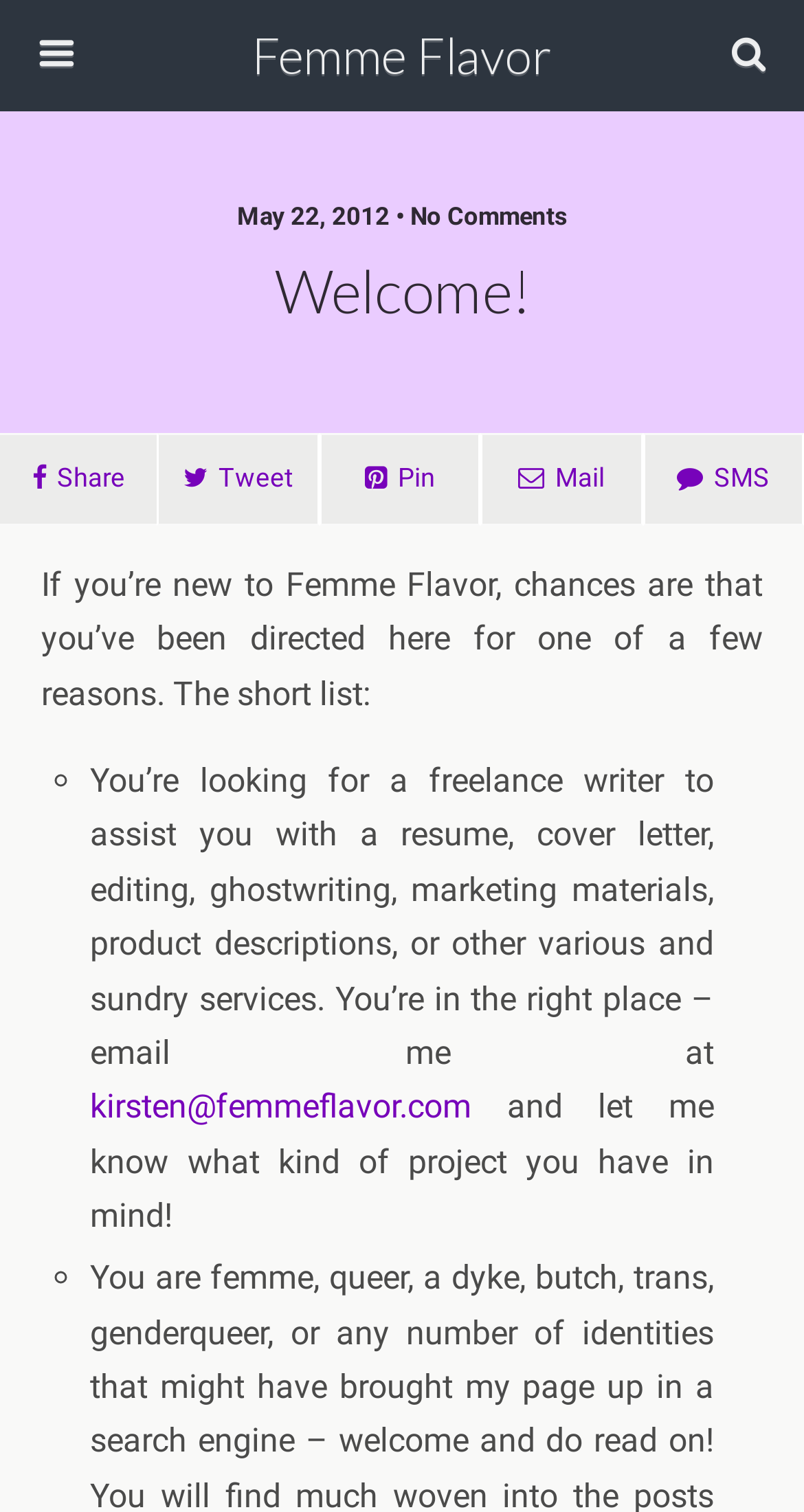What is the main topic of the webpage?
Using the information from the image, give a concise answer in one word or a short phrase.

Freelance writing services